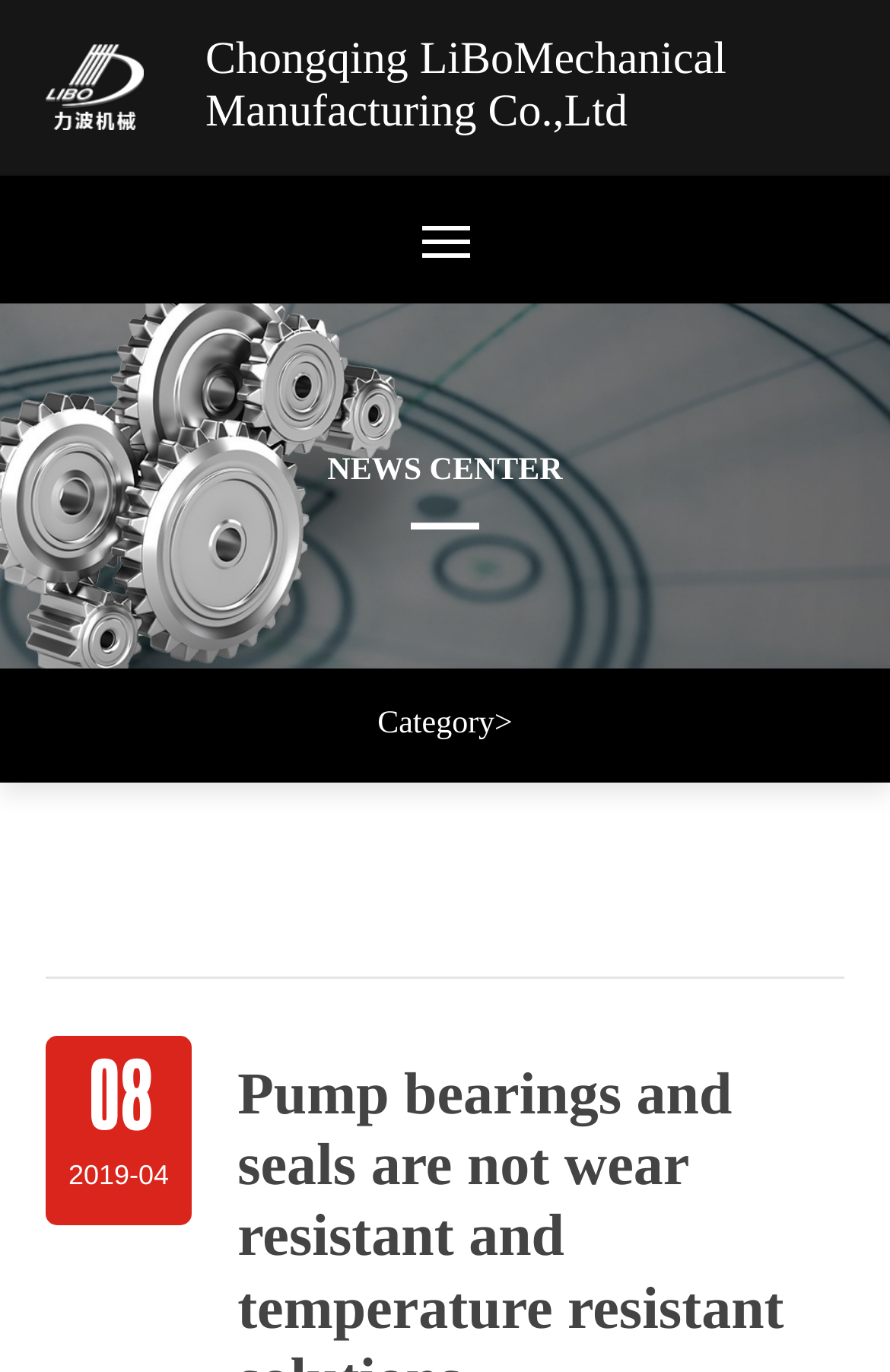Produce an elaborate caption capturing the essence of the webpage.

The webpage appears to be the homepage of Chongqing LiBo Mechanical Manufacturing Co., Ltd. At the top left, there is a logo of the company, which is an image with a link to the company's homepage. Next to the logo, there is a link to the company's name.

On the top right, there is a navigation menu with 9 links: HOME, ABOUT, PRODUCTS, NEWS, NETWORK, SERVICE, STRENGTH, CONTACT, and FEEDBACK. These links are arranged horizontally and take up the entire width of the page.

Below the navigation menu, there is a large section that takes up most of the page's width. This section is divided into three equal parts, each containing a link to "NEWS CENTER" with an accompanying image. Above each link, there is a heading that also reads "NEWS CENTER".

On the bottom left, there is a category label that reads "Category>". Below this label, there is a horizontal separator line. Further down, there are two lines of text: "08" and "2019-04", which appear to be a date or a publication timestamp.

Overall, the webpage has a simple and organized layout, with a clear navigation menu and a prominent section for news or articles.